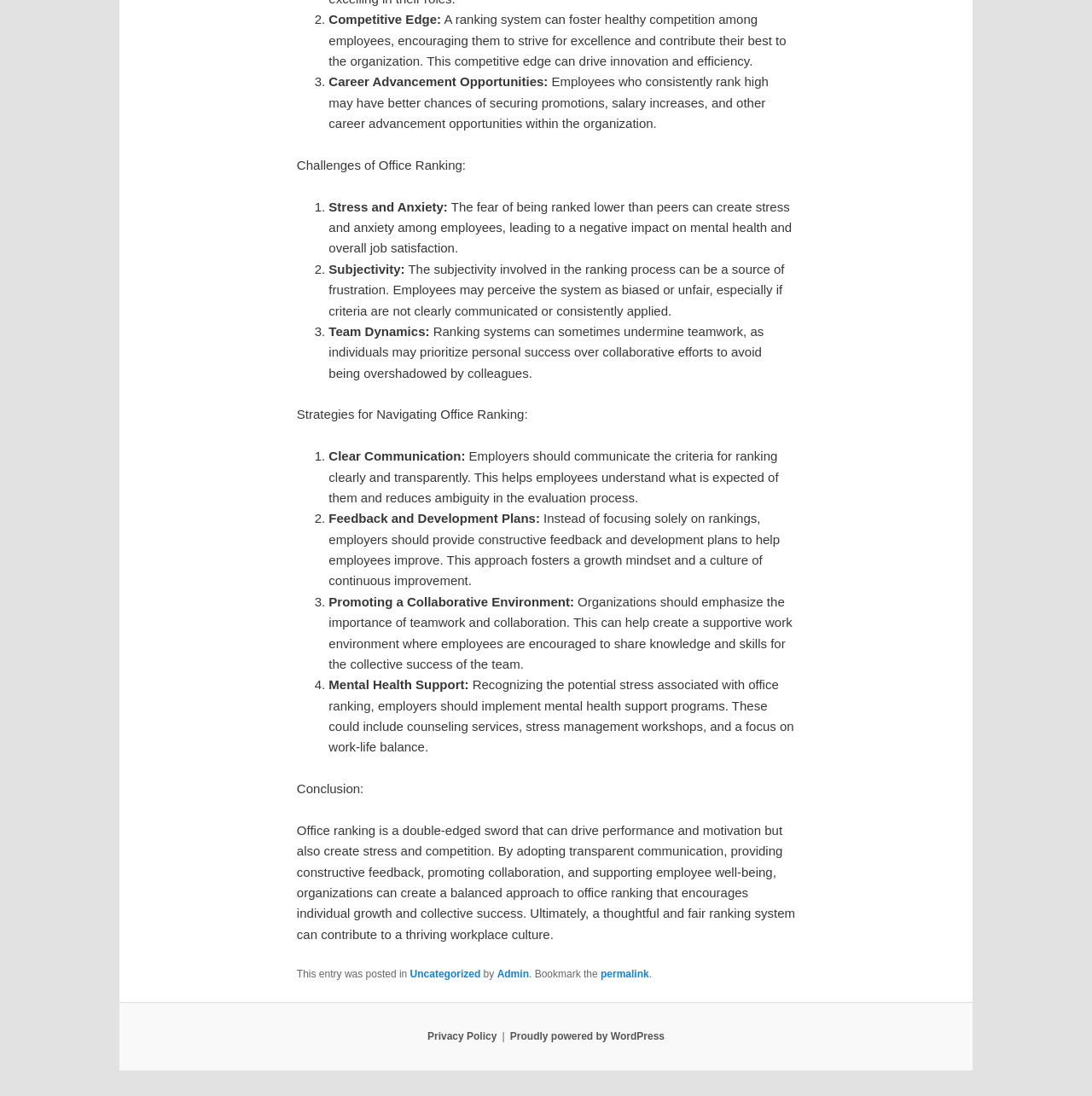What can undermine teamwork in an office?
Carefully analyze the image and provide a detailed answer to the question.

The webpage states that ranking systems can sometimes undermine teamwork, as individuals may prioritize personal success over collaborative efforts to avoid being overshadowed by colleagues.